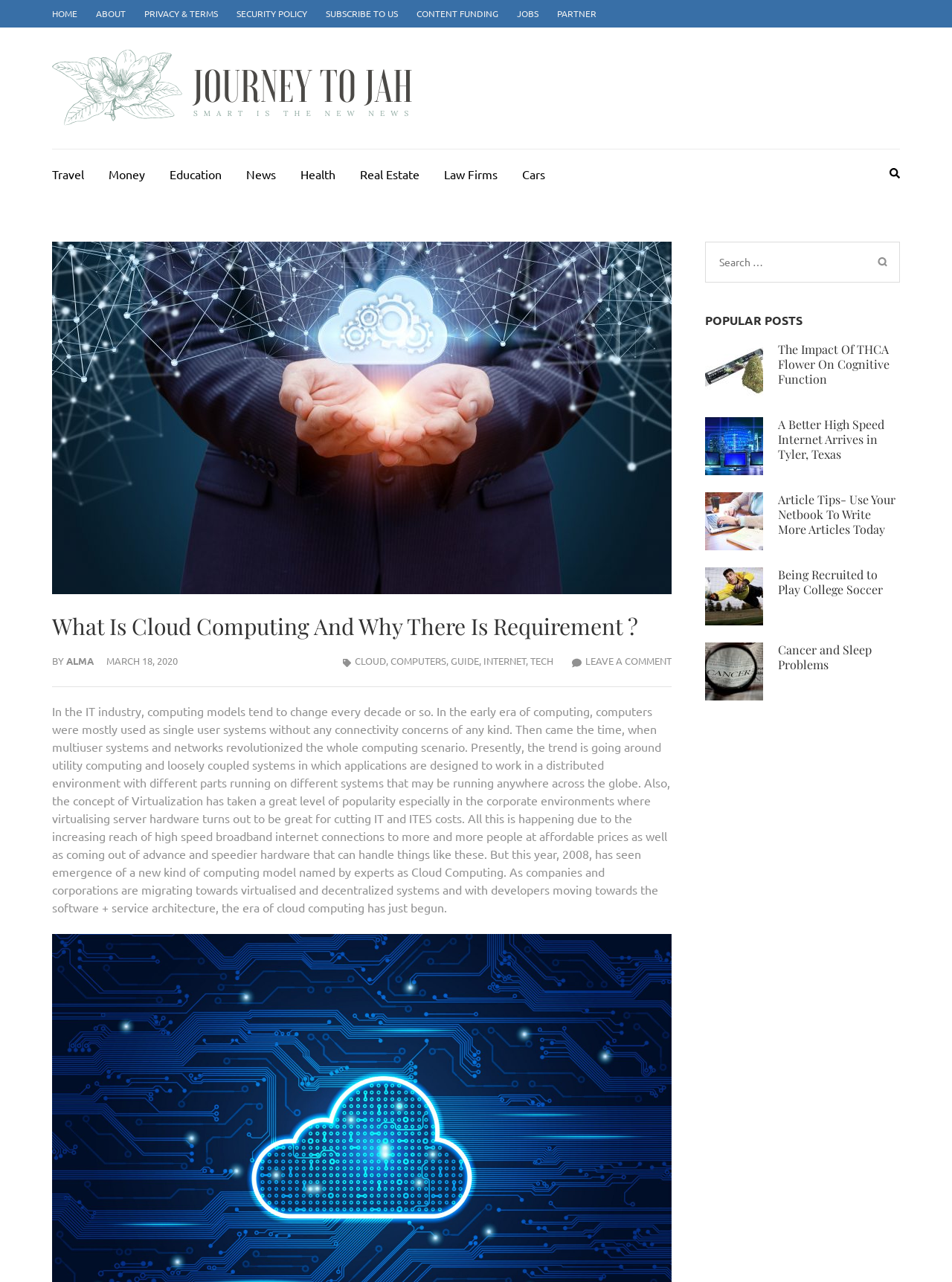Please reply to the following question using a single word or phrase: 
What is the purpose of the search box?

Search for articles